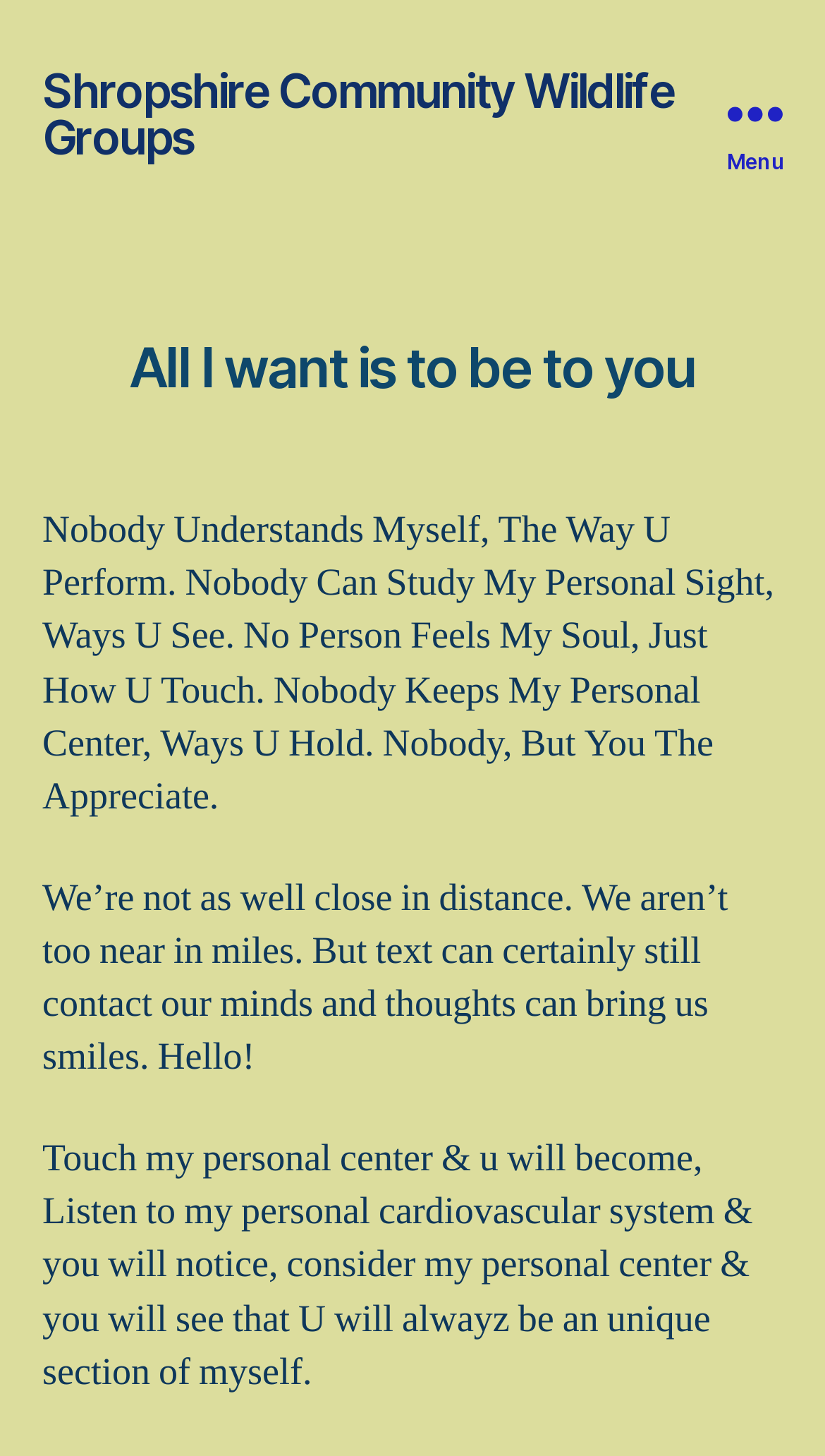Extract the main title from the webpage and generate its text.

All I want is to be to you